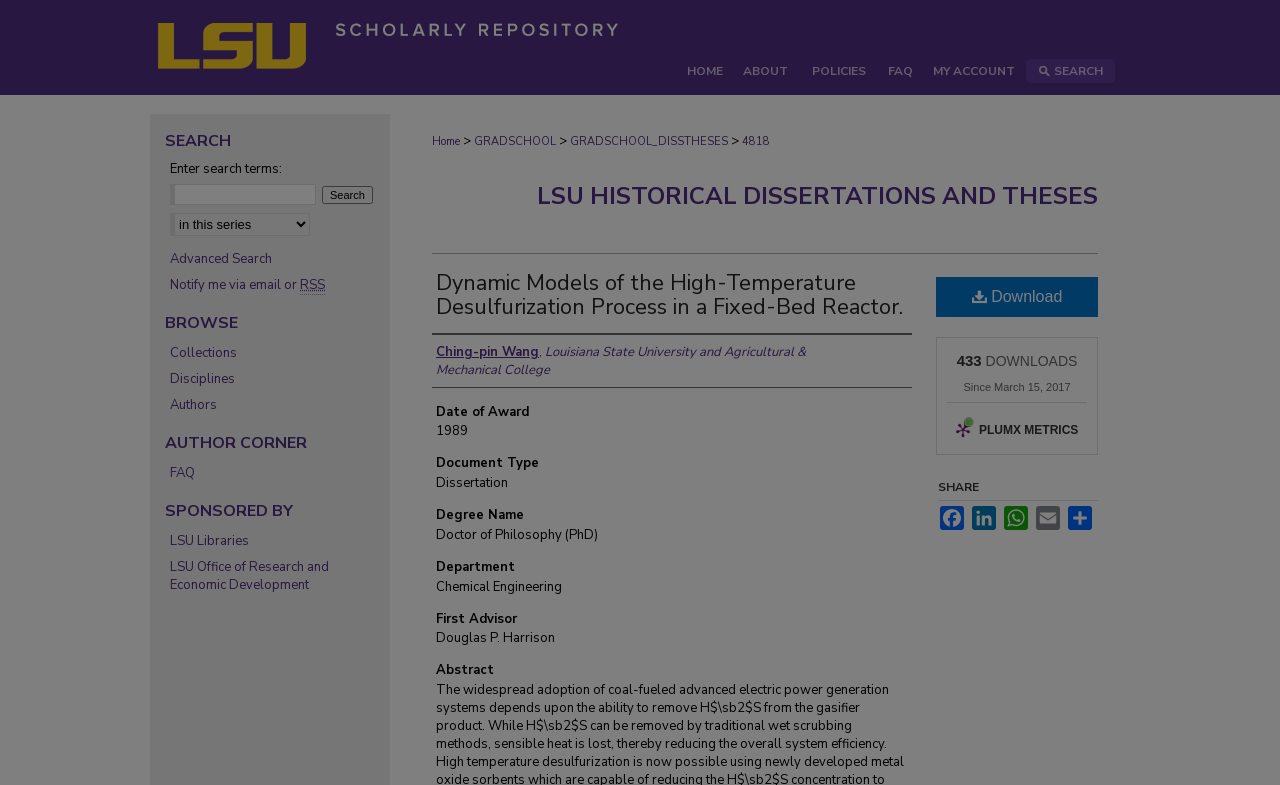Please find the bounding box coordinates of the element that must be clicked to perform the given instruction: "Search for something". The coordinates should be four float numbers from 0 to 1, i.e., [left, top, right, bottom].

[0.133, 0.234, 0.247, 0.261]